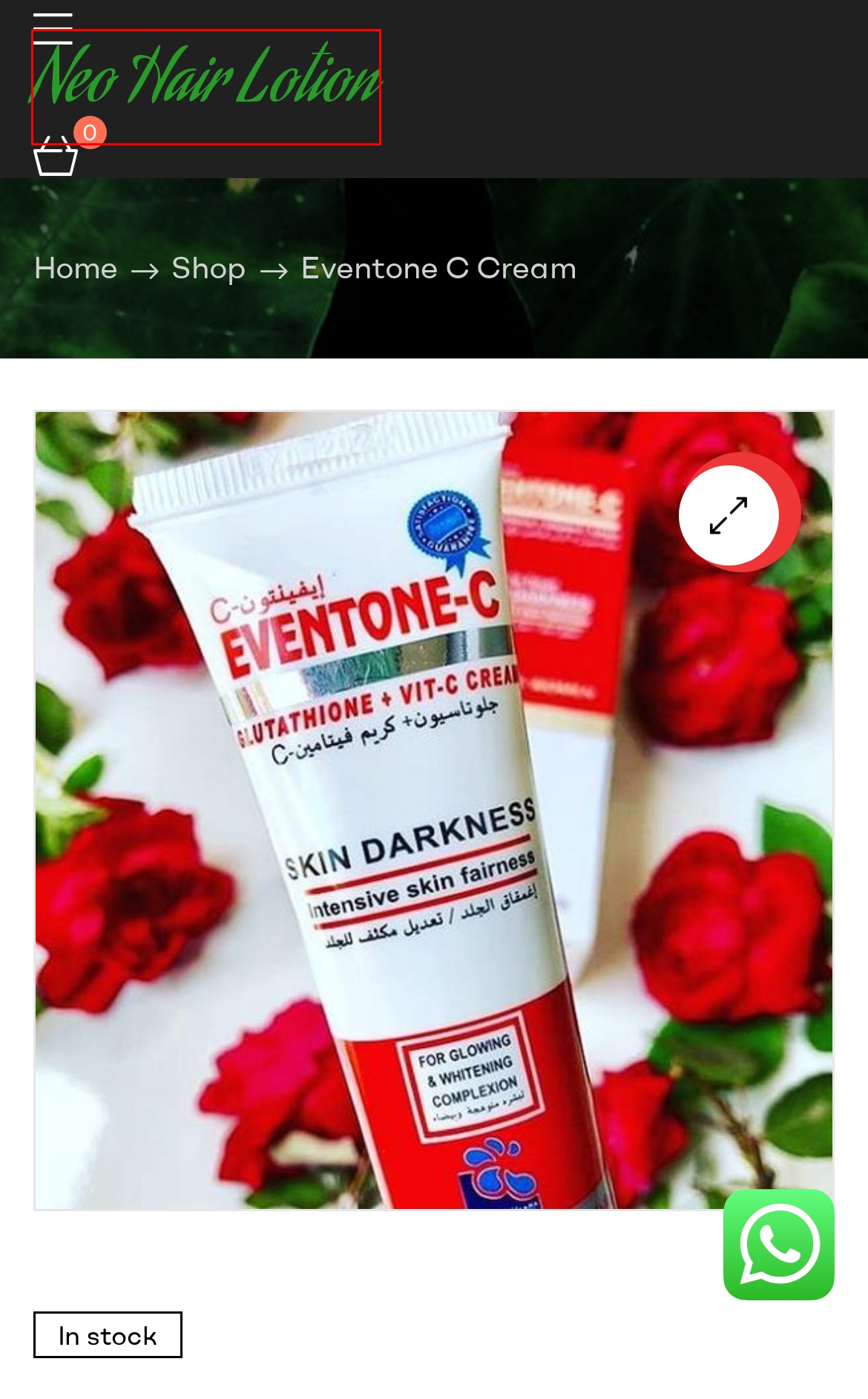You are presented with a screenshot of a webpage that includes a red bounding box around an element. Determine which webpage description best matches the page that results from clicking the element within the red bounding box. Here are the candidates:
A. My account - Neo Hair Lotion
B. Eventone C Cream Price Archives - Neo Hair Lotion
C. Neo Hair Lotion Thailand in Pakistan - Official® Website
D. Pharma Health Archives - Neo Hair Lotion
E. Eventone C Cream Buy Online Archives - Neo Hair Lotion
F. Eventone C Cream in Pakistan Archives - Neo Hair Lotion
G. Skin Archives - Neo Hair Lotion
H. Shop - Neo Hair Lotion

C